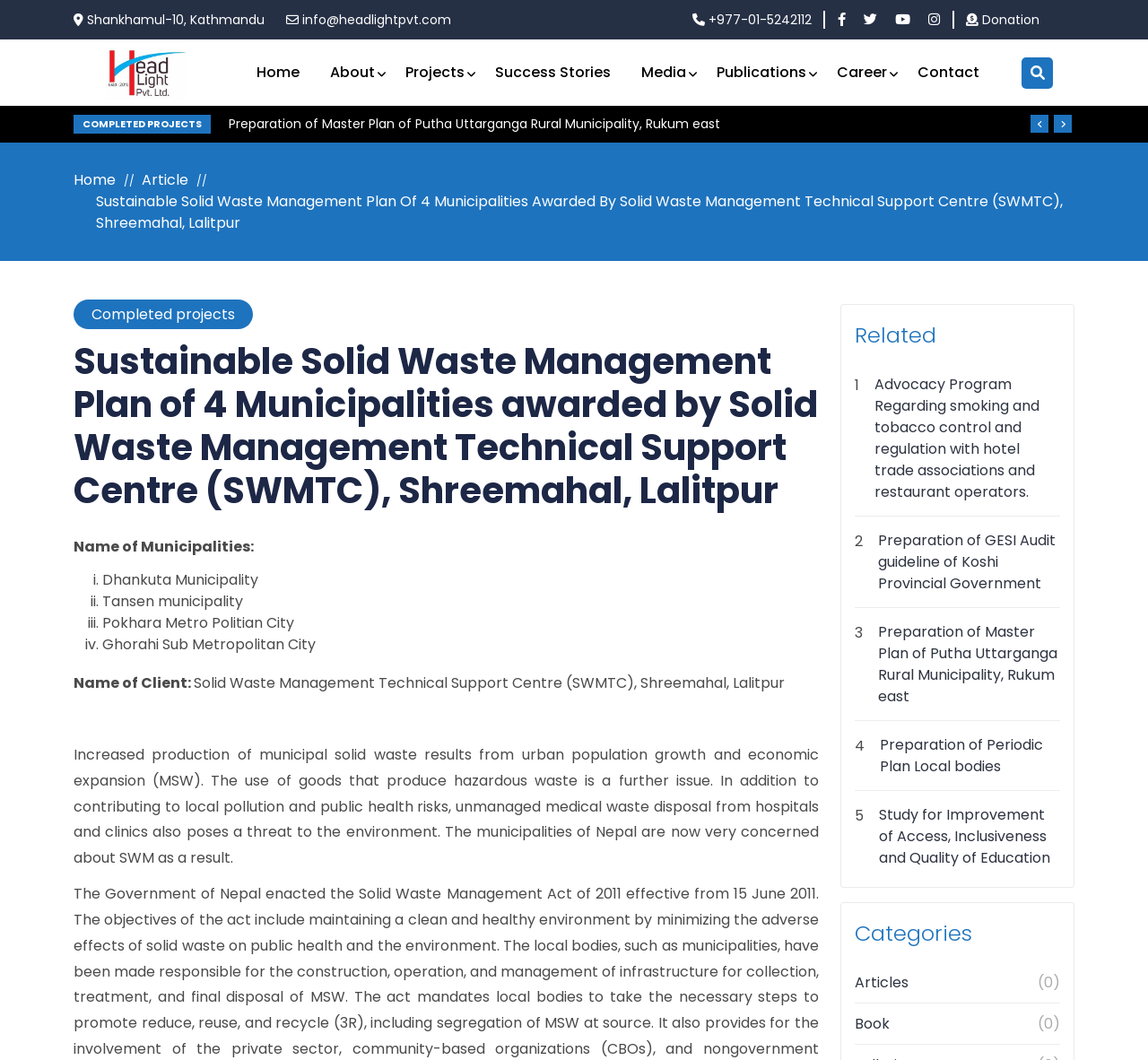Provide the bounding box coordinates of the HTML element described as: "Articles (0)". The bounding box coordinates should be four float numbers between 0 and 1, i.e., [left, top, right, bottom].

[0.745, 0.917, 0.791, 0.936]